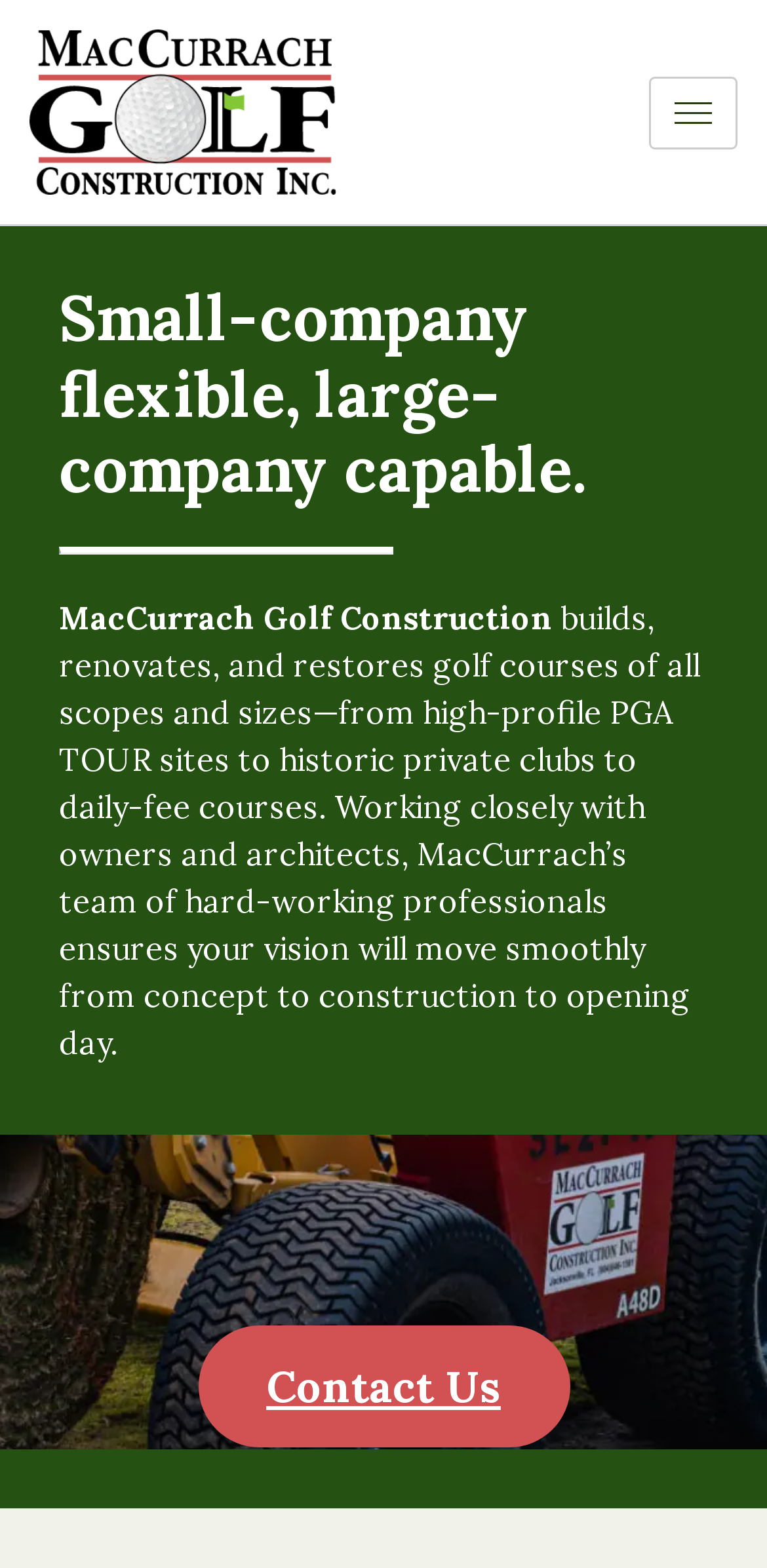What is the purpose of the 'Contact Us' link?
Refer to the image and give a detailed answer to the question.

The 'Contact Us' link is likely intended to allow users to get in touch with MacCurrach Golf Construction, possibly to inquire about their services or to request more information. The link is placed at the bottom of the page, which is a common location for contact information.